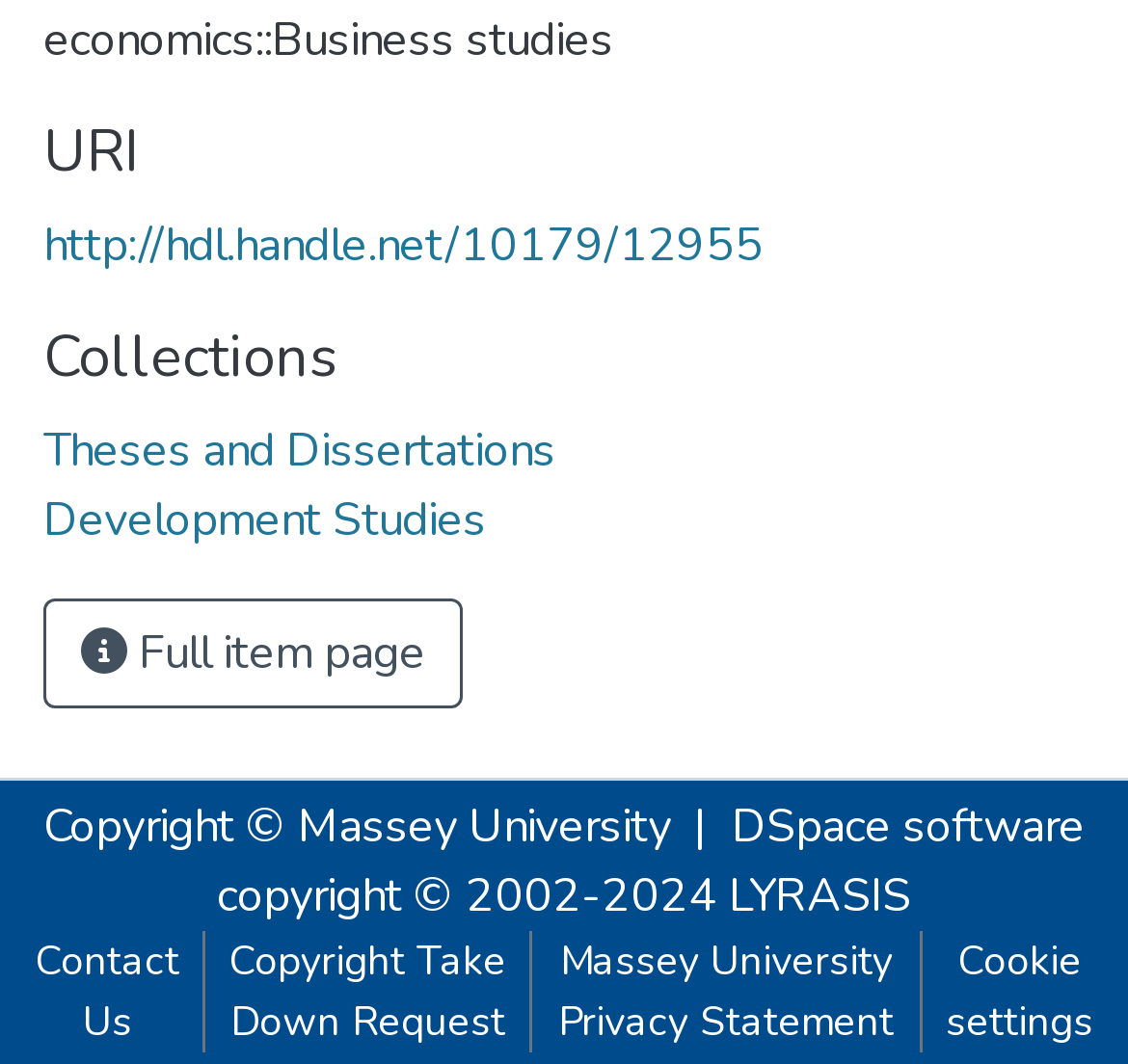Please determine the bounding box coordinates of the clickable area required to carry out the following instruction: "Contact Us". The coordinates must be four float numbers between 0 and 1, represented as [left, top, right, bottom].

[0.01, 0.876, 0.179, 0.99]